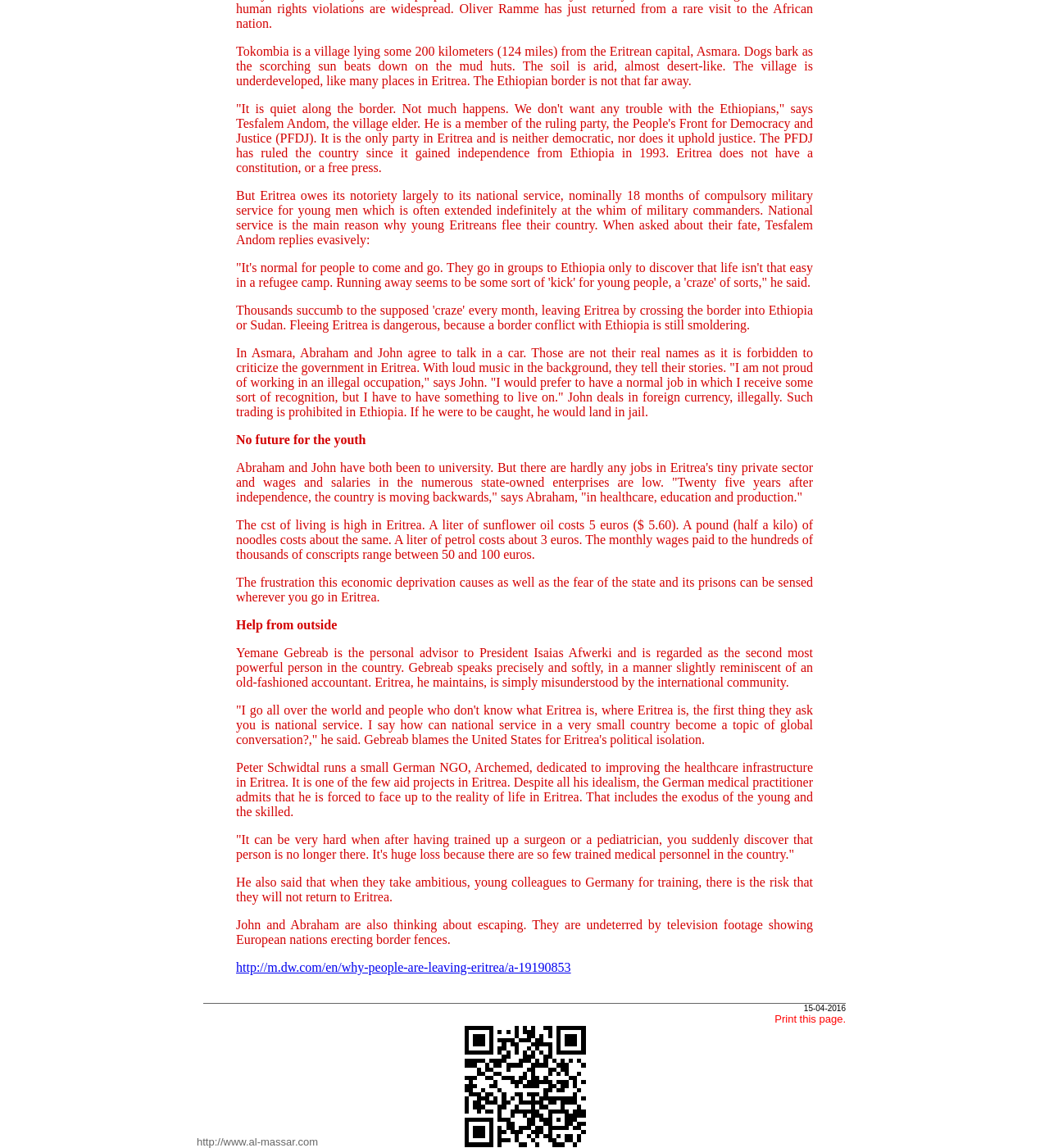Given the element description: "http://www.al-massar.com", predict the bounding box coordinates of the UI element it refers to, using four float numbers between 0 and 1, i.e., [left, top, right, bottom].

[0.188, 0.989, 0.303, 1.0]